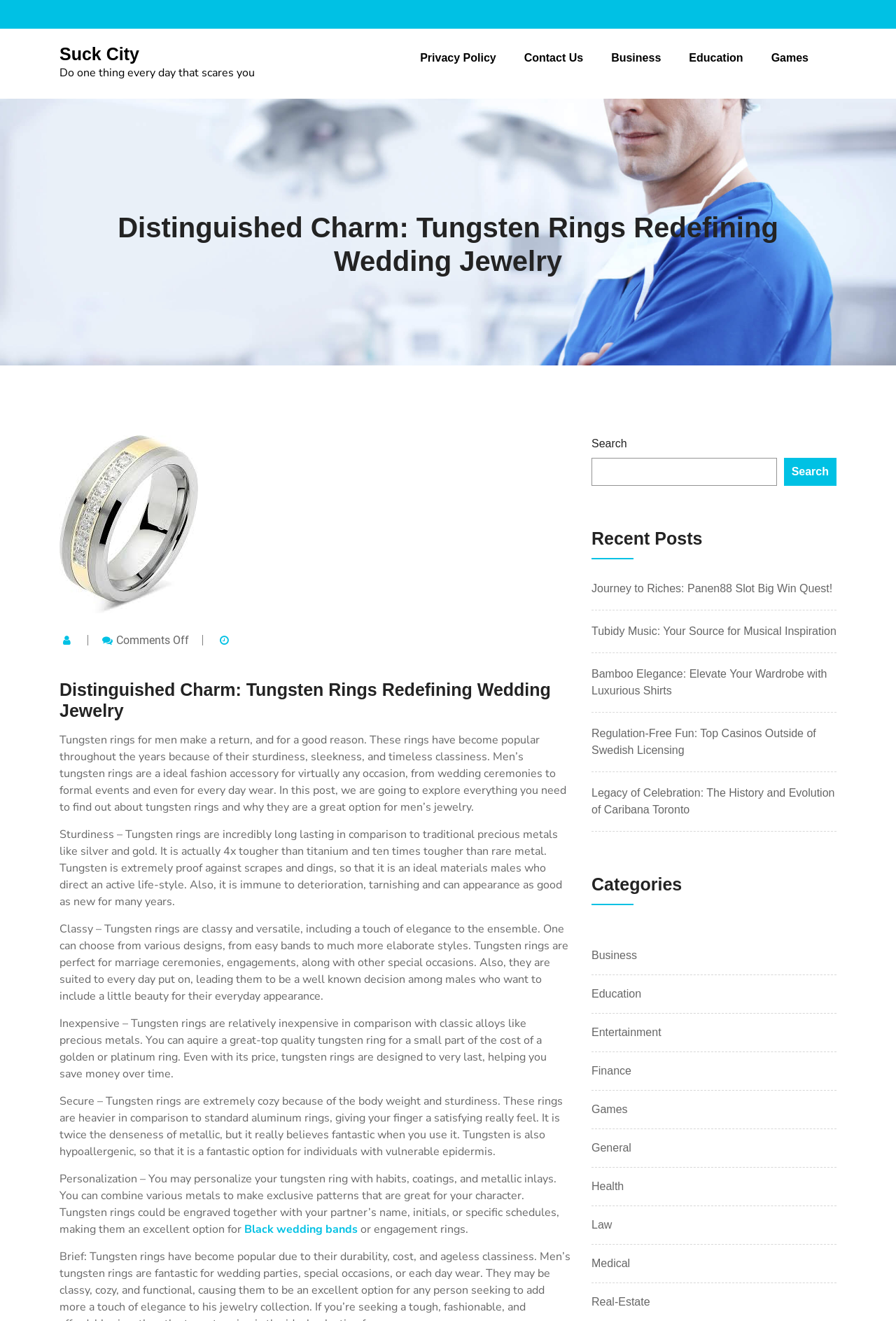For the given element description parent_node: Search name="s", determine the bounding box coordinates of the UI element. The coordinates should follow the format (top-left x, top-left y, bottom-right x, bottom-right y) and be within the range of 0 to 1.

[0.66, 0.347, 0.867, 0.368]